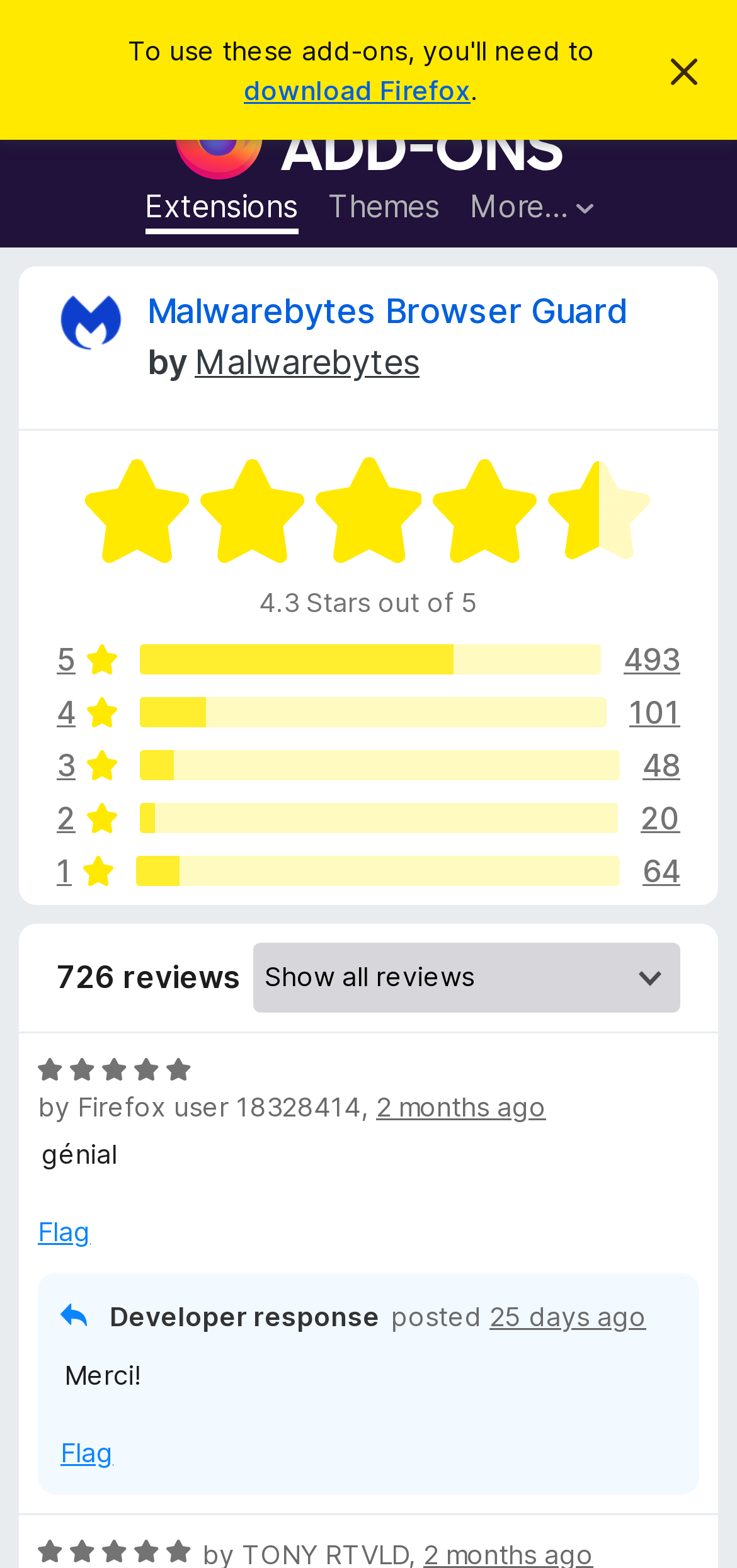Using the given element description, provide the bounding box coordinates (top-left x, top-left y, bottom-right x, bottom-right y) for the corresponding UI element in the screenshot: title="Yes"

None